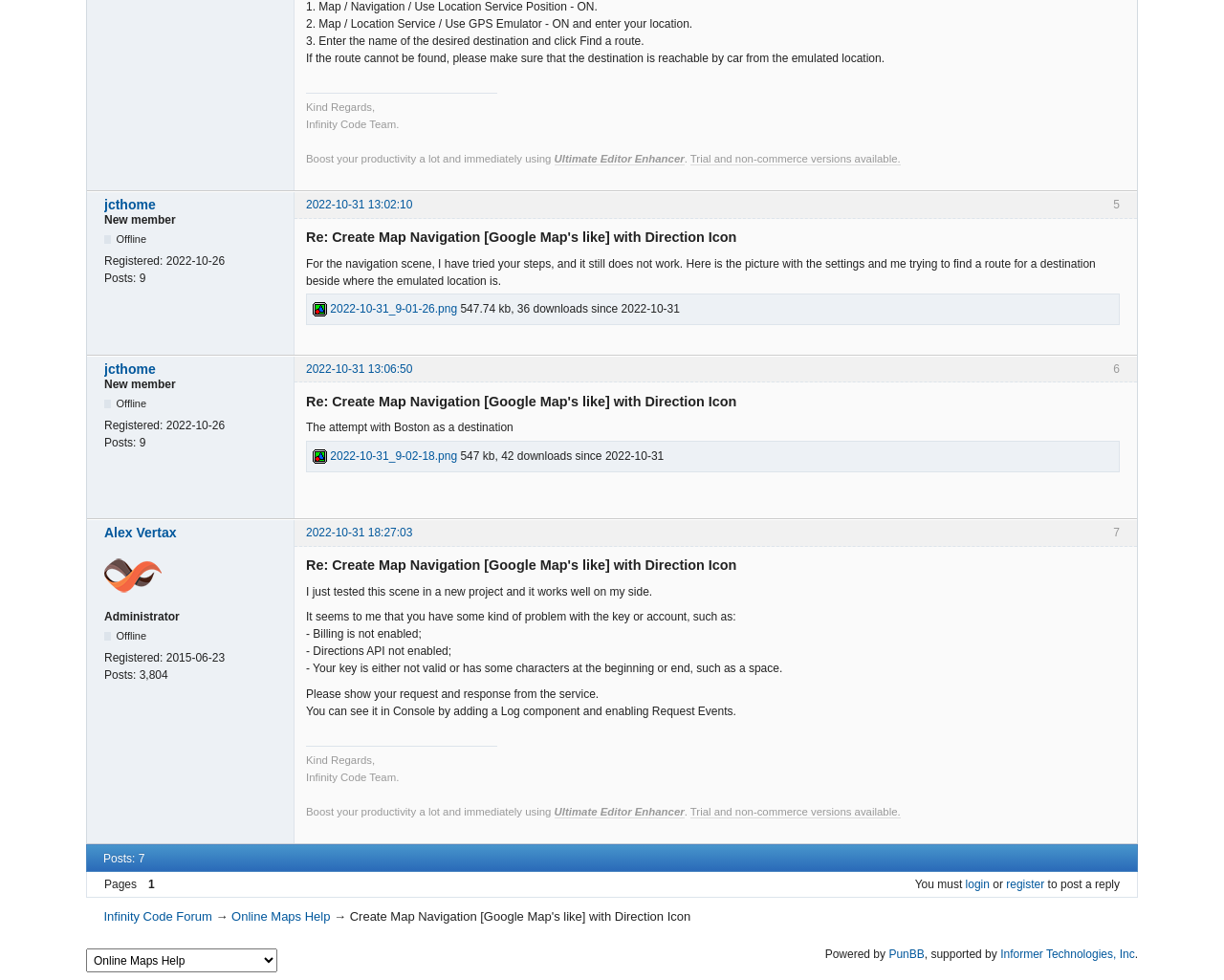Determine the coordinates of the bounding box for the clickable area needed to execute this instruction: "Go to the 'Online Maps Help' page".

[0.189, 0.928, 0.27, 0.943]